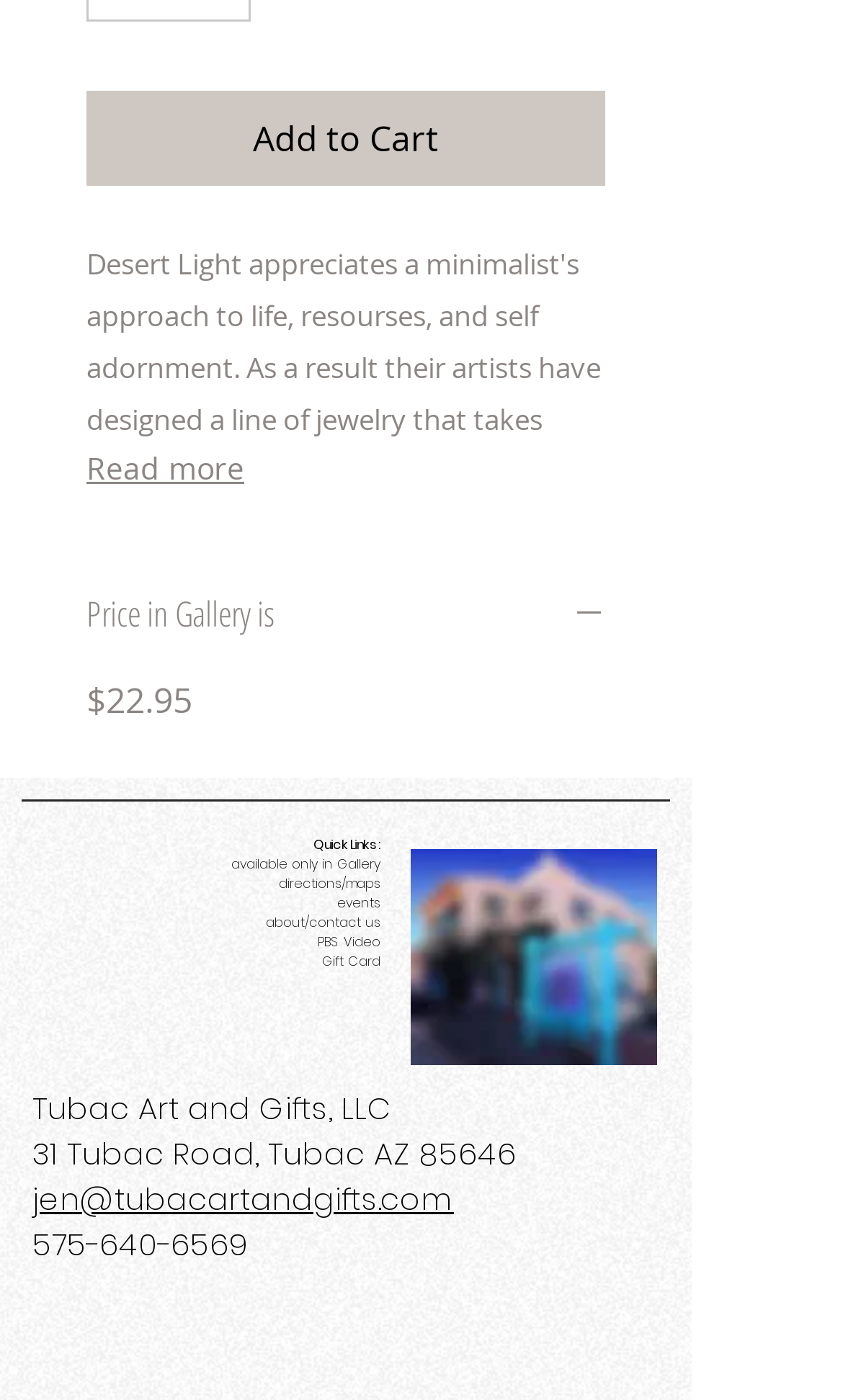Identify the bounding box coordinates of the section to be clicked to complete the task described by the following instruction: "Visit available only in Gallery page". The coordinates should be four float numbers between 0 and 1, formatted as [left, top, right, bottom].

[0.274, 0.611, 0.451, 0.624]